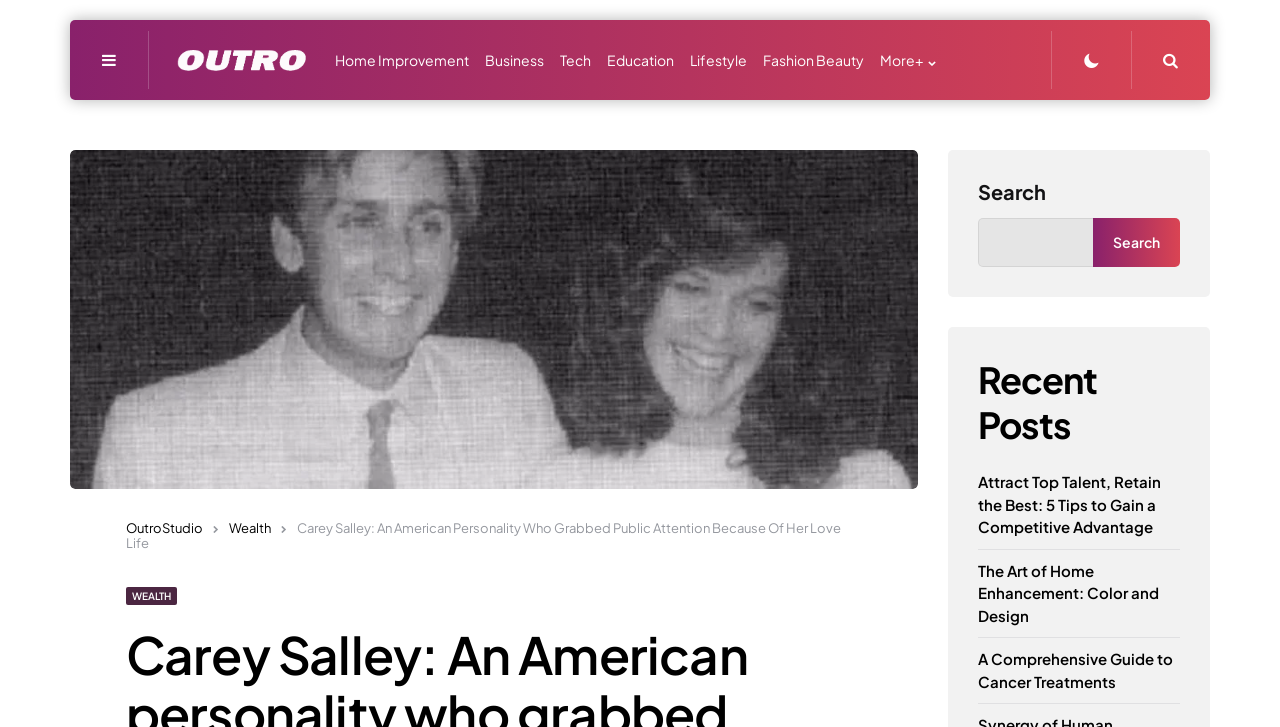Please specify the bounding box coordinates for the clickable region that will help you carry out the instruction: "Click on the 'Home Improvement' link".

[0.262, 0.065, 0.367, 0.1]